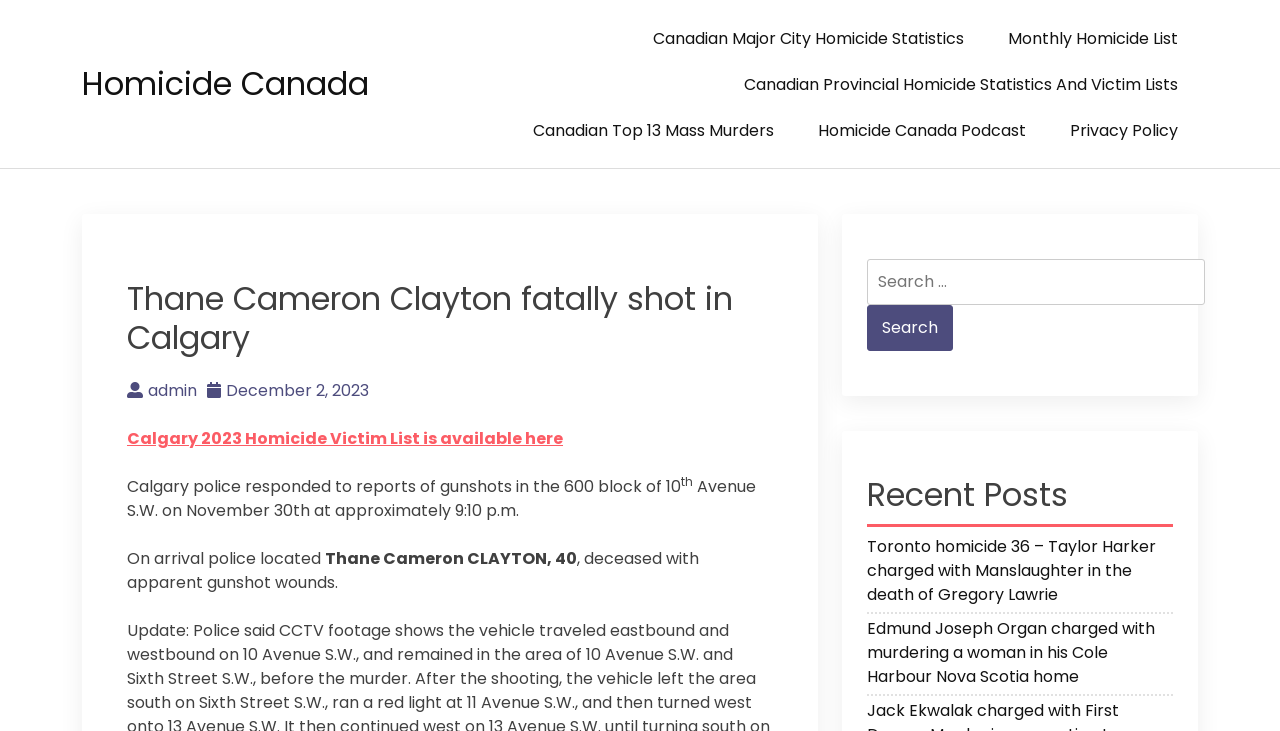Locate the bounding box coordinates of the item that should be clicked to fulfill the instruction: "View Recent Posts".

[0.677, 0.651, 0.916, 0.721]